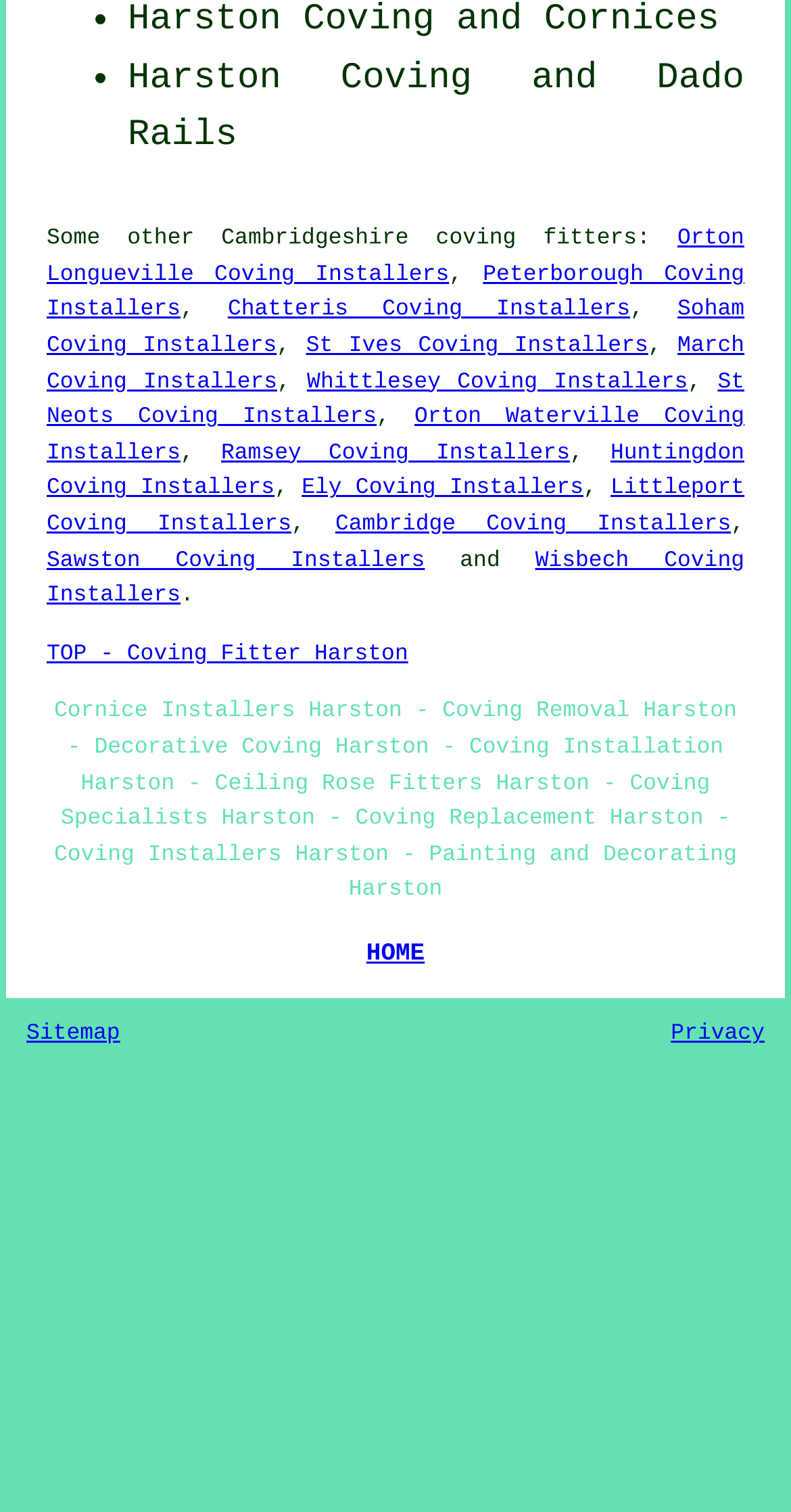Please find the bounding box coordinates (top-left x, top-left y, bottom-right x, bottom-right y) in the screenshot for the UI element described as follows: St Ives Coving Installers

[0.387, 0.221, 0.819, 0.237]